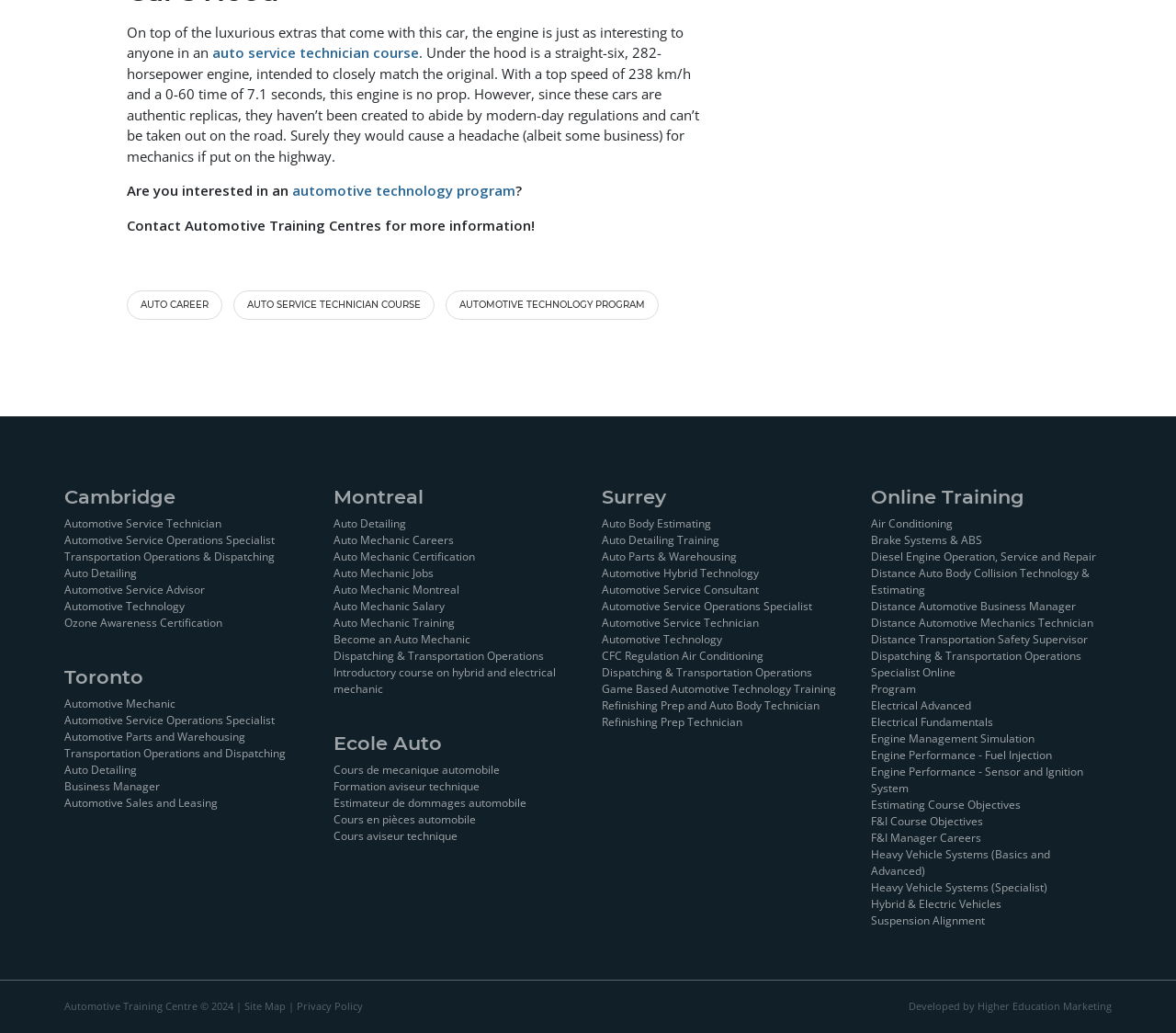Select the bounding box coordinates of the element I need to click to carry out the following instruction: "Click on 'auto service technician course'".

[0.18, 0.042, 0.356, 0.06]